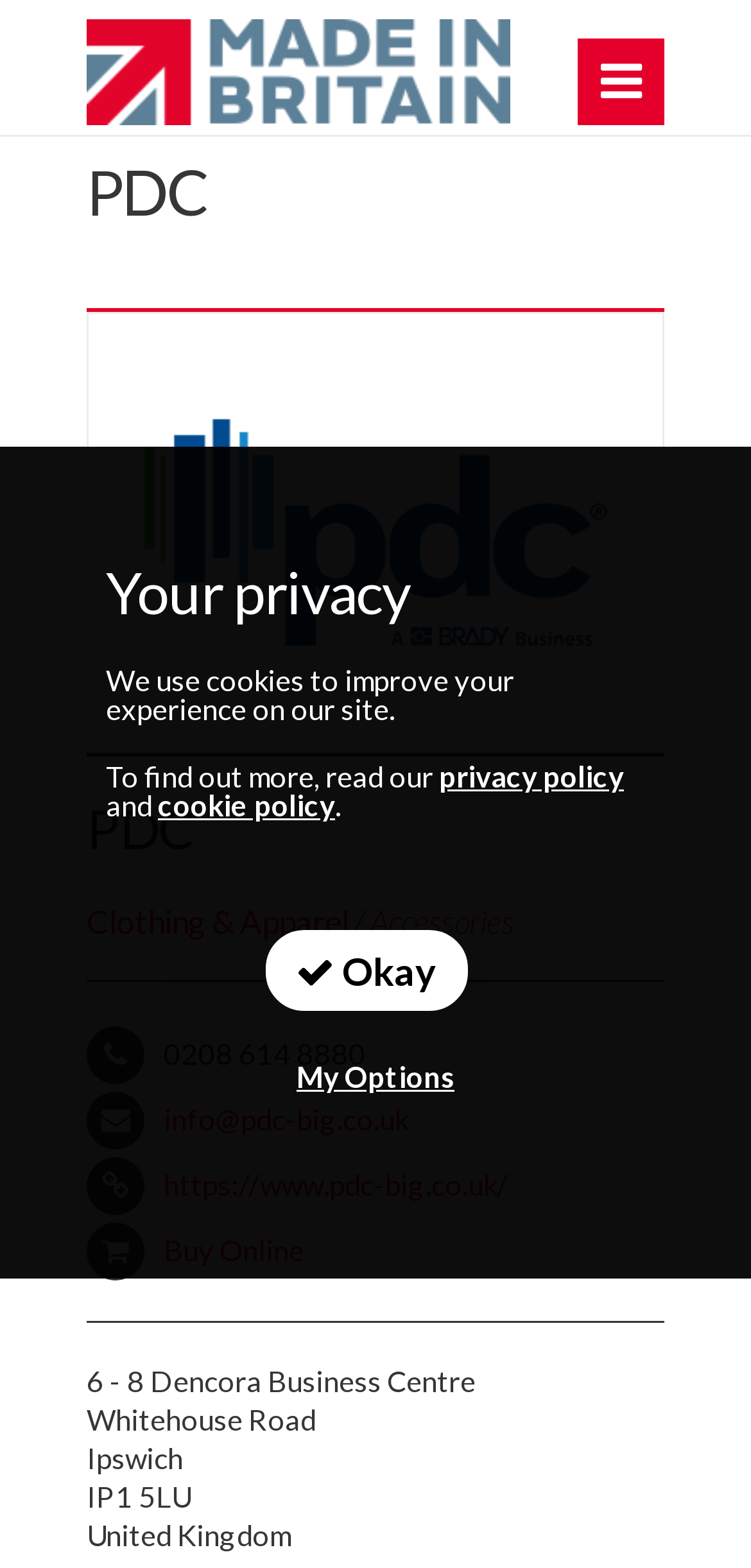Carefully examine the image and provide an in-depth answer to the question: What is the category of products?

The category of products can be found in the heading element 'Clothing & Apparel / Accessories' with bounding box coordinates [0.115, 0.574, 0.885, 0.6].